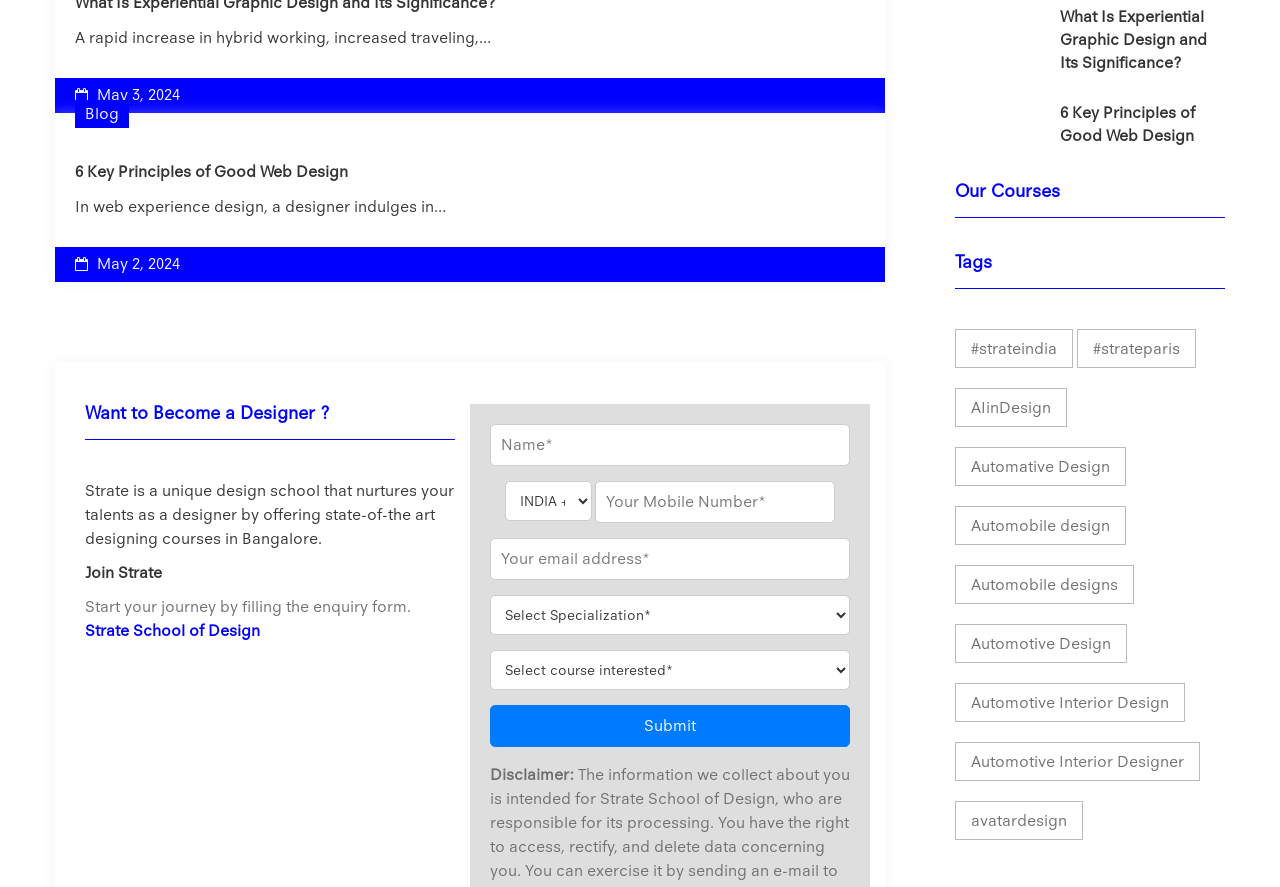Utilize the information from the image to answer the question in detail:
What is the topic of the blog post?

I found the answer by looking at the link element with the text '6 Key Principles of Good Web Design' at coordinates [0.059, 0.183, 0.272, 0.204]. This text is likely to be the topic of the blog post.